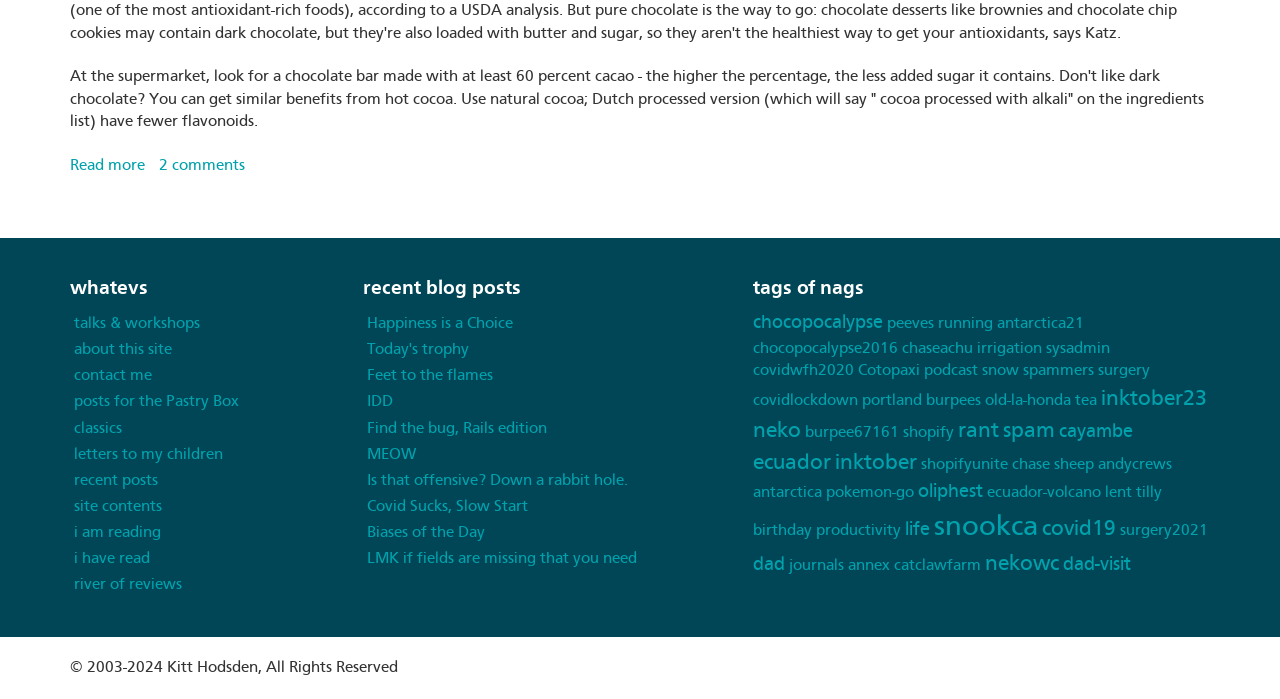Please locate the UI element described by "posts for the Pastry Box" and provide its bounding box coordinates.

[0.058, 0.564, 0.187, 0.587]